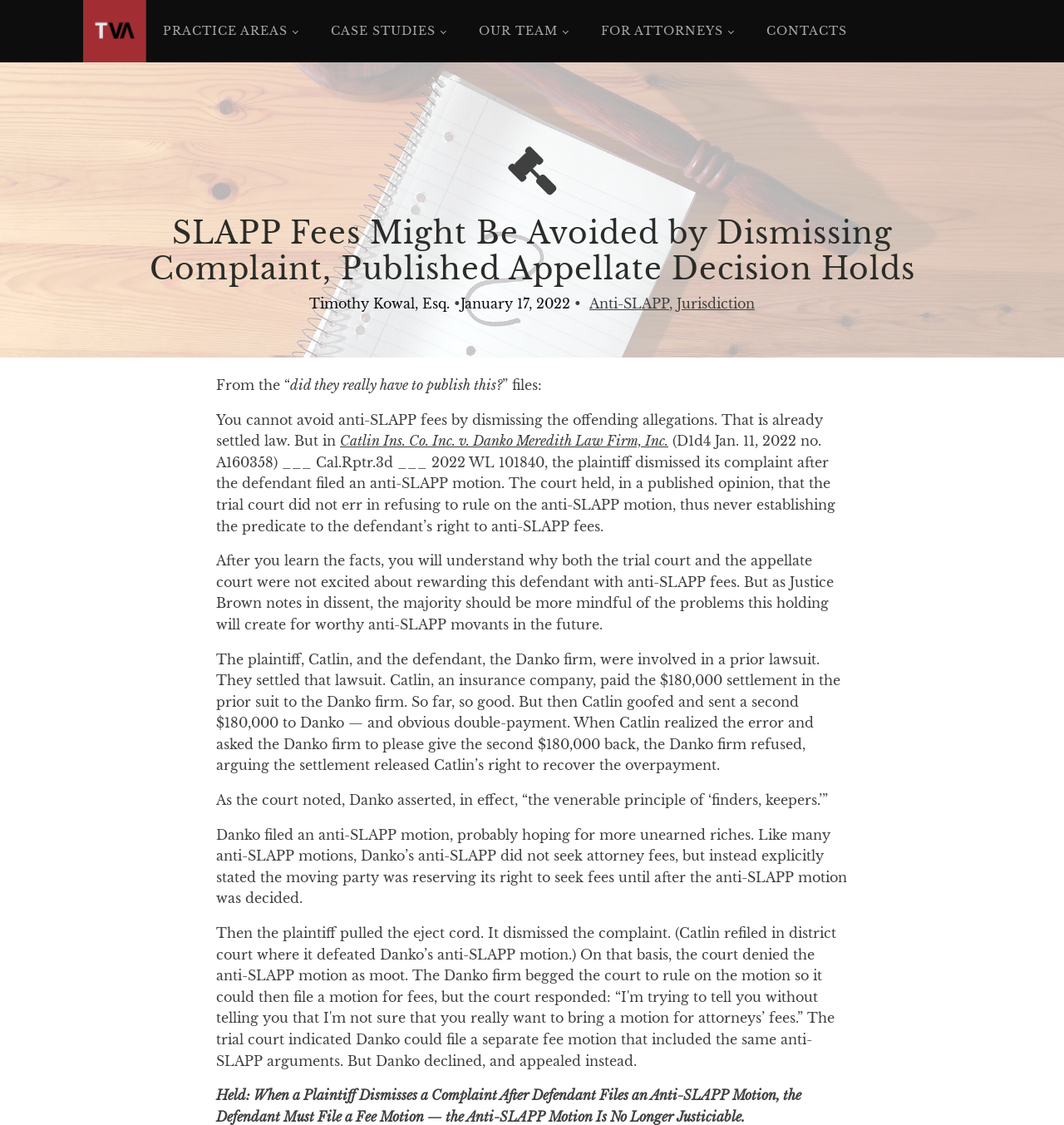What is the amount of money mentioned in the article?
From the image, provide a succinct answer in one word or a short phrase.

$180,000